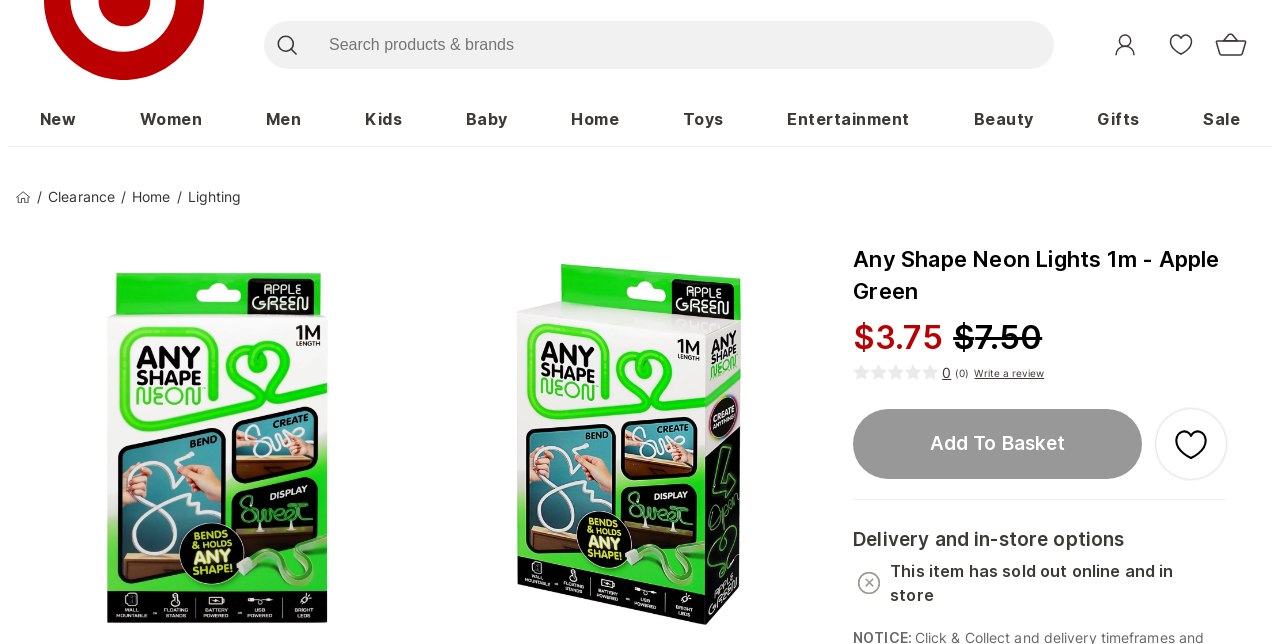Generate a comprehensive description of the contents of the webpage.

This webpage is about a product, specifically a customizable 1-meter long green neon light set, on an e-commerce website called Target Australia. 

At the top of the page, there is a search bar with a search button and a login button, accompanied by small images. Next to the login button, there are links to the wishlist and basket, each with an image. 

Below the search bar, there is a navigation menu with categories such as "New", "Women", "Men", "Kids", "Baby", "Home", "Toys", "Entertainment", "Beauty", "Gifts", and "Sale". 

On the left side of the page, there is a breadcrumbs list showing the navigation path, with links to "Home", "Clearance", "Home", and "Lighting". 

The main content of the page is about the product, with a heading "Any Shape Neon Lights 1m - Apple Green". Below the heading, there are prices listed, including "$3.75" and "$7.50". 

There is a rating section with an image indicating a rating of 0 out of 5, and a text "(0)" indicating no reviews. Next to the rating, there is a "Write a review" button. 

Below the rating section, there are two buttons: "Add To Basket" which is currently disabled, and "Add to wishlist". 

A horizontal separator line divides the product information from the delivery and in-store options section. In this section, there is a text "Delivery and in-store options" and an image. Below the text, there is a message indicating that the item has sold out online and in store.